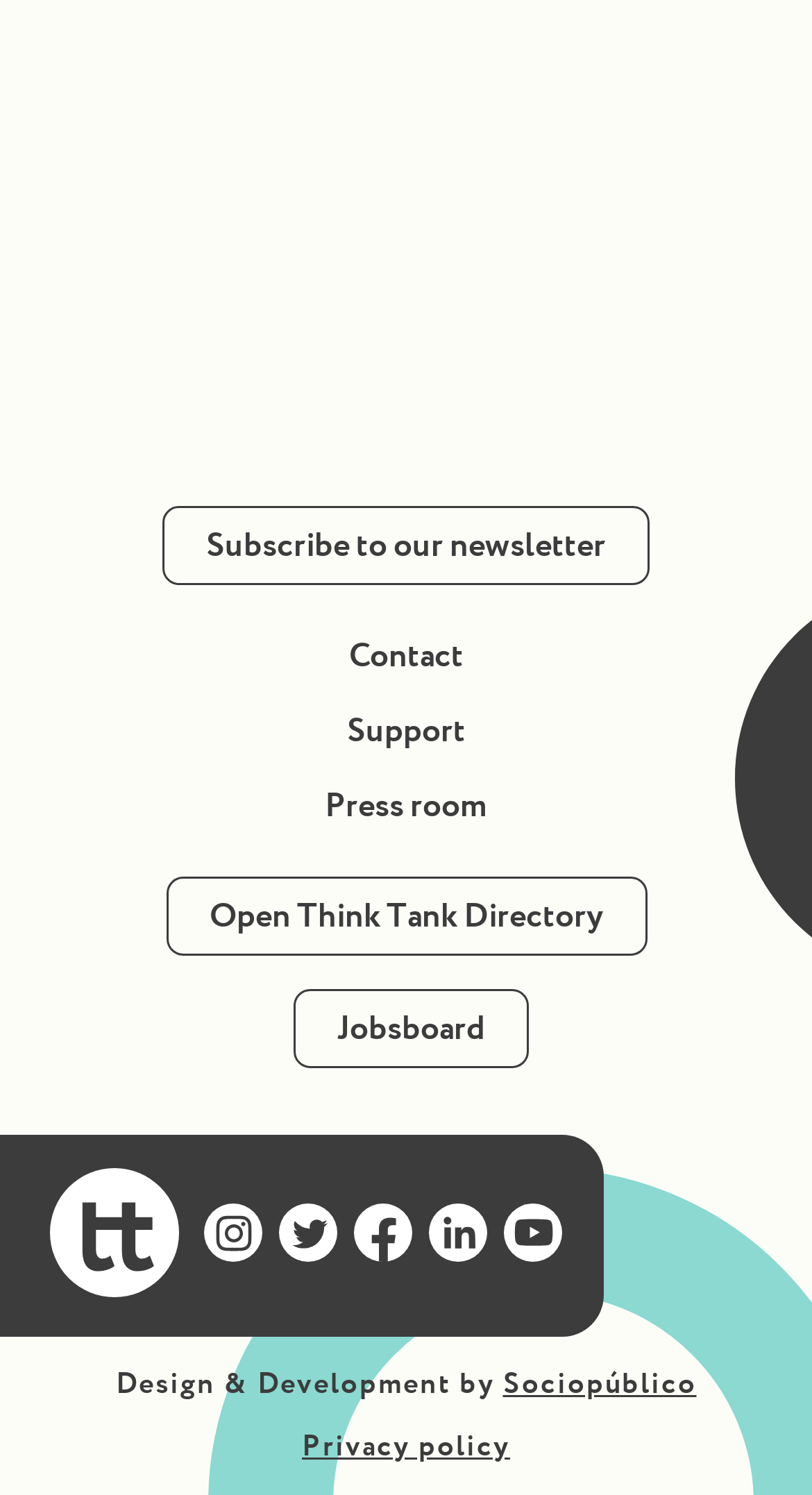Please identify the bounding box coordinates of the region to click in order to complete the task: "Check the Privacy policy". The coordinates must be four float numbers between 0 and 1, specified as [left, top, right, bottom].

[0.372, 0.955, 0.628, 0.979]